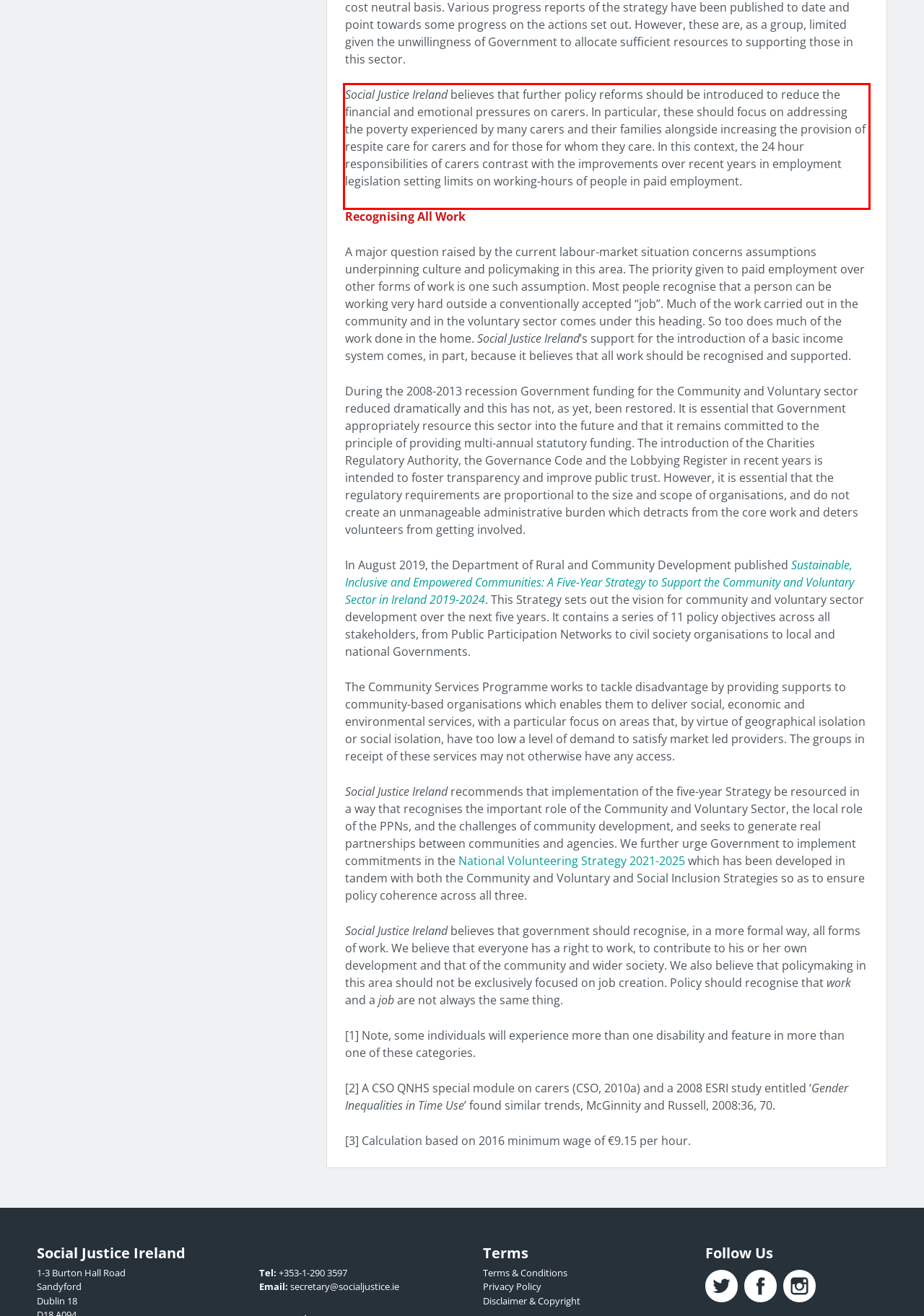Analyze the screenshot of a webpage where a red rectangle is bounding a UI element. Extract and generate the text content within this red bounding box.

Social Justice Ireland believes that further policy reforms should be introduced to reduce the financial and emotional pressures on carers. In particular, these should focus on addressing the poverty experienced by many carers and their families alongside increasing the provision of respite care for carers and for those for whom they care. In this context, the 24 hour responsibilities of carers contrast with the improvements over recent years in employment legislation setting limits on working-hours of people in paid employment.